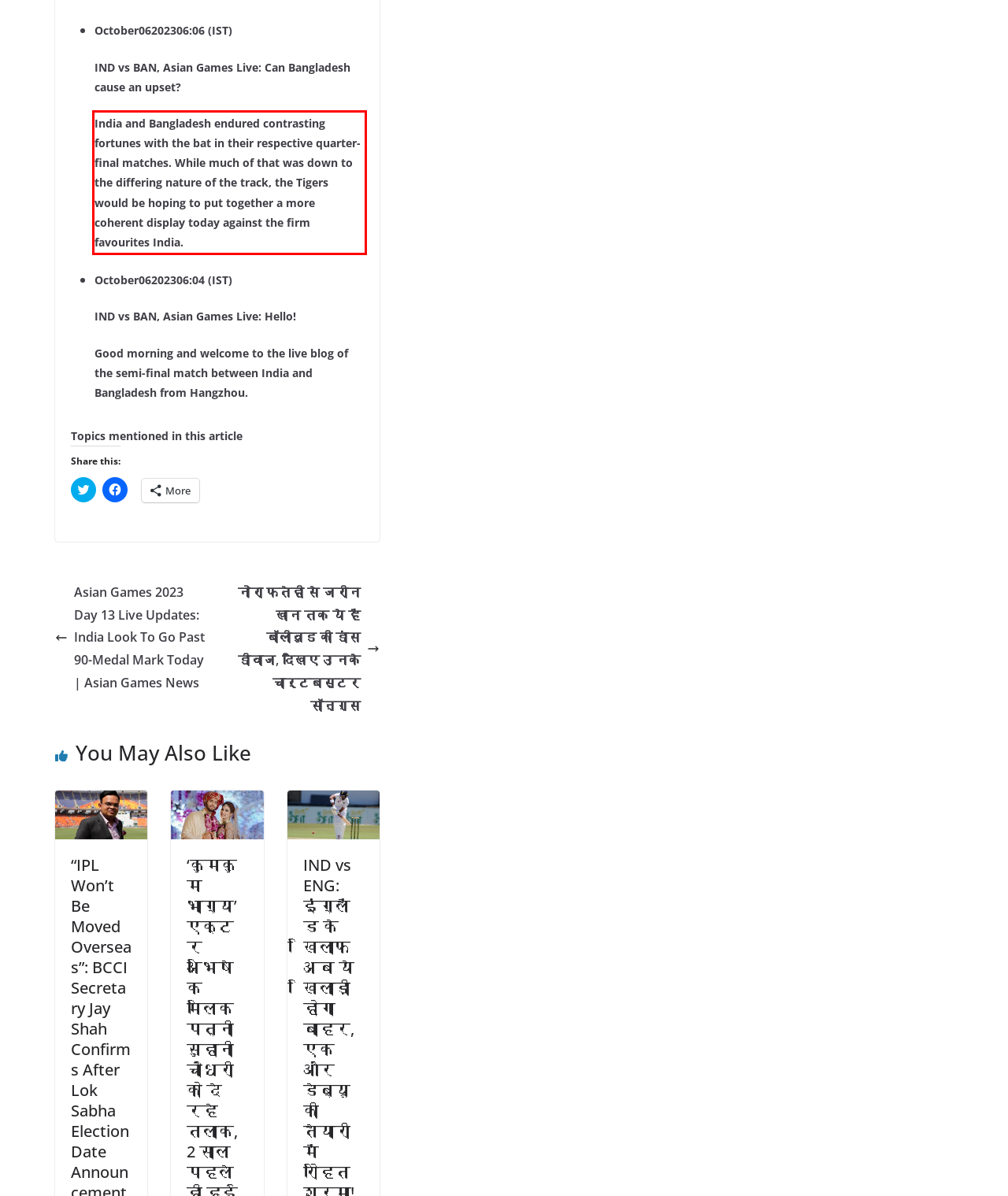Please analyze the provided webpage screenshot and perform OCR to extract the text content from the red rectangle bounding box.

India and Bangladesh endured contrasting fortunes with the bat in their respective quarter-final matches. While much of that was down to the differing nature of the track, the Tigers would be hoping to put together a more coherent display today against the firm favourites India.